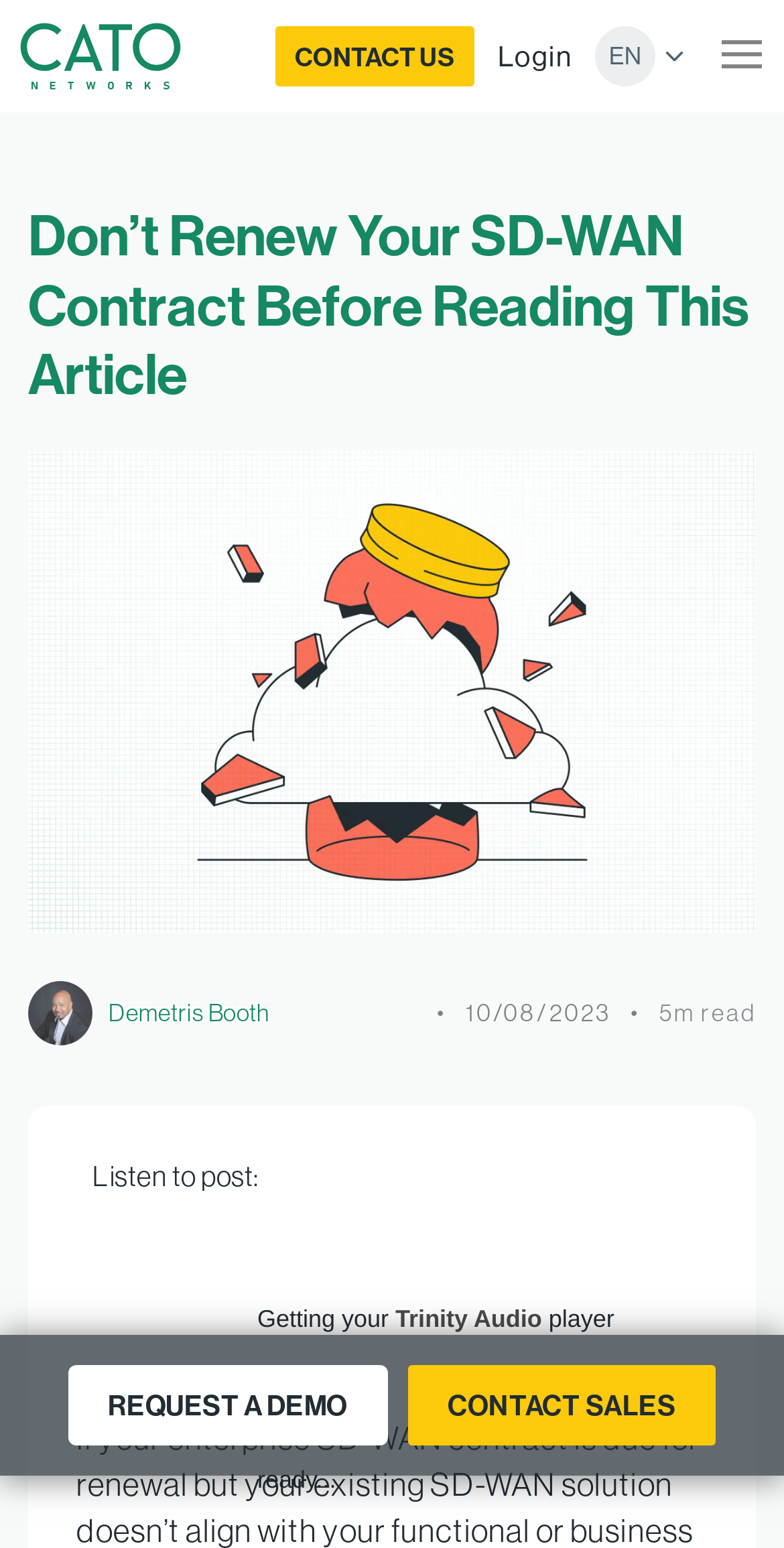What is the name of the company mentioned in the logo?
Provide a detailed and extensive answer to the question.

The logo is located at the top left corner of the webpage, and it has a bounding box with coordinates [0.026, 0.01, 0.231, 0.062]. The OCR text of the logo is 'Cato Networks', which indicates that the company mentioned in the logo is Cato Networks.